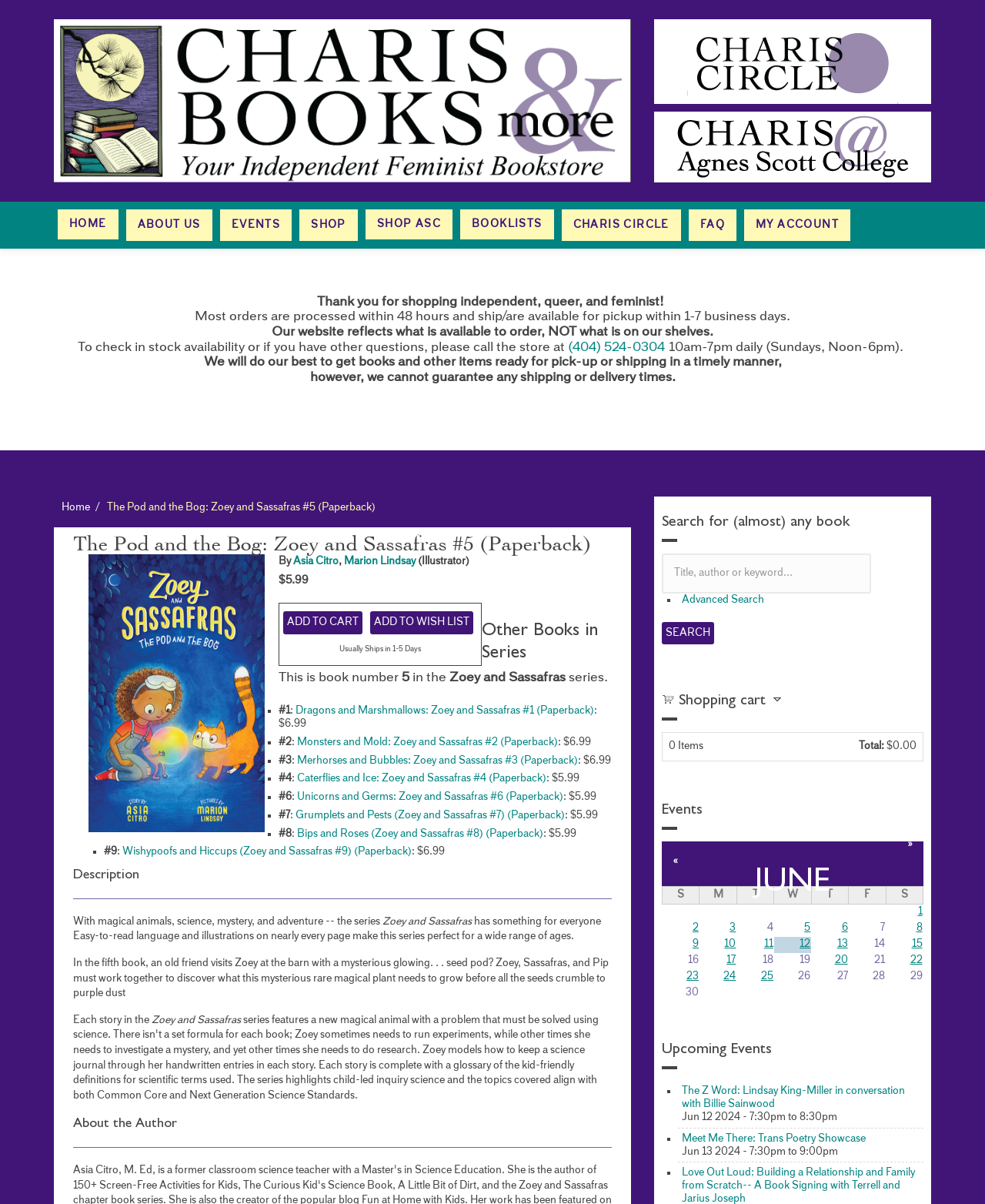Identify the bounding box coordinates for the region to click in order to carry out this instruction: "Click the 'ADD TO CART' button". Provide the coordinates using four float numbers between 0 and 1, formatted as [left, top, right, bottom].

[0.288, 0.508, 0.368, 0.527]